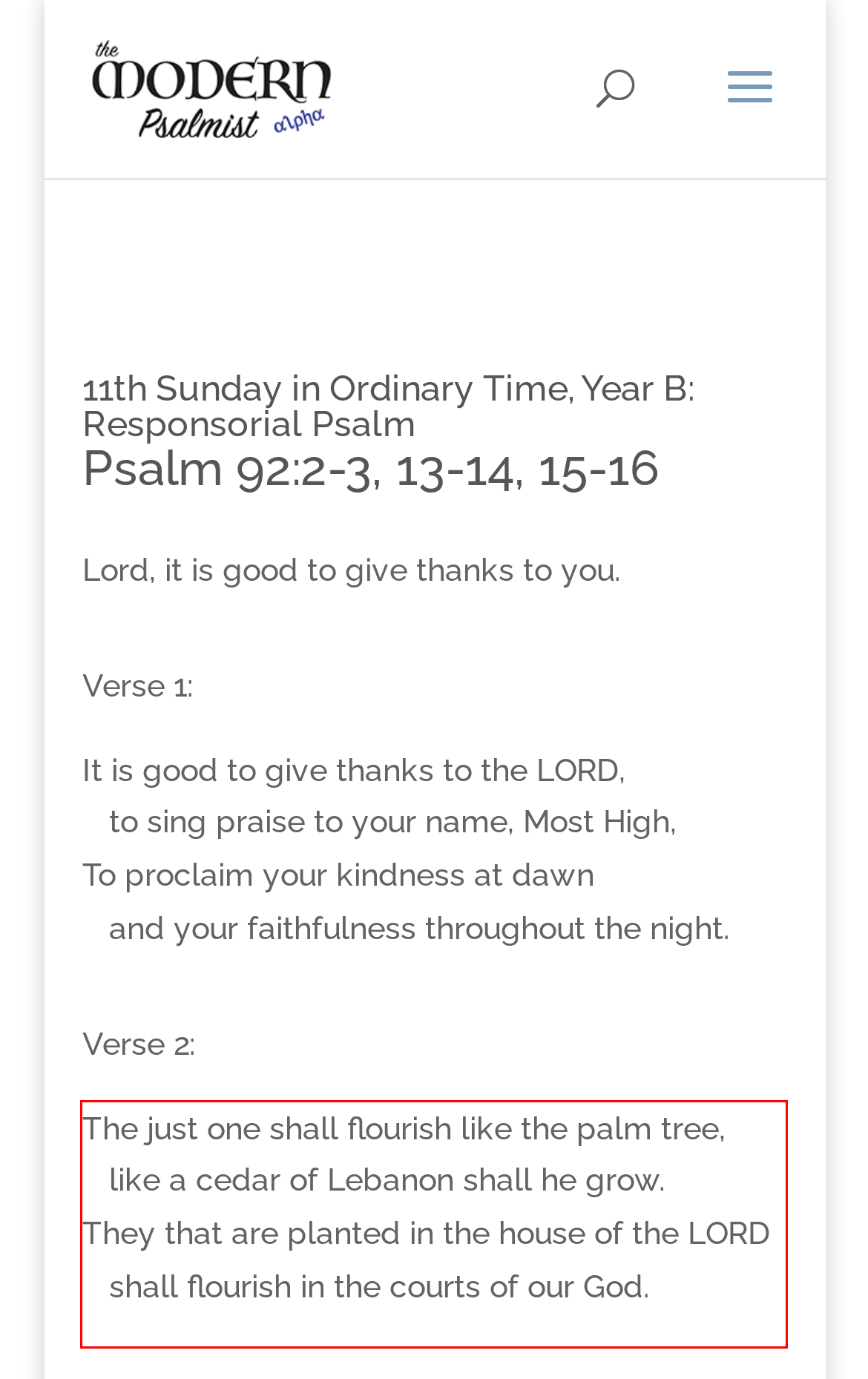You are provided with a screenshot of a webpage containing a red bounding box. Please extract the text enclosed by this red bounding box.

The just one shall flourish like the palm tree, like a cedar of Lebanon shall he grow. They that are planted in the house of the LORD shall flourish in the courts of our God.